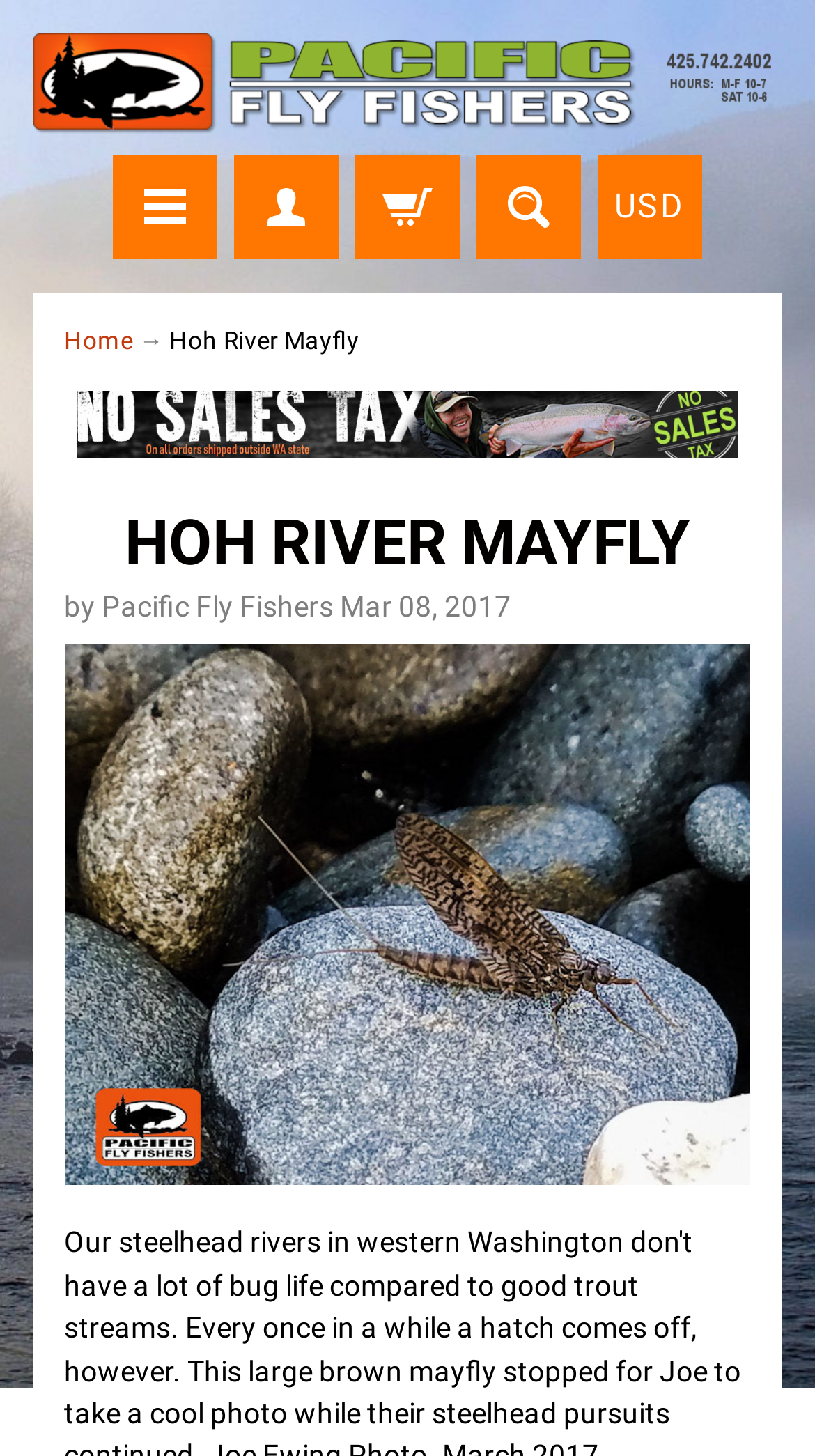Bounding box coordinates are given in the format (top-left x, top-left y, bottom-right x, bottom-right y). All values should be floating point numbers between 0 and 1. Provide the bounding box coordinate for the UI element described as: parent_node: USD

[0.585, 0.107, 0.713, 0.179]